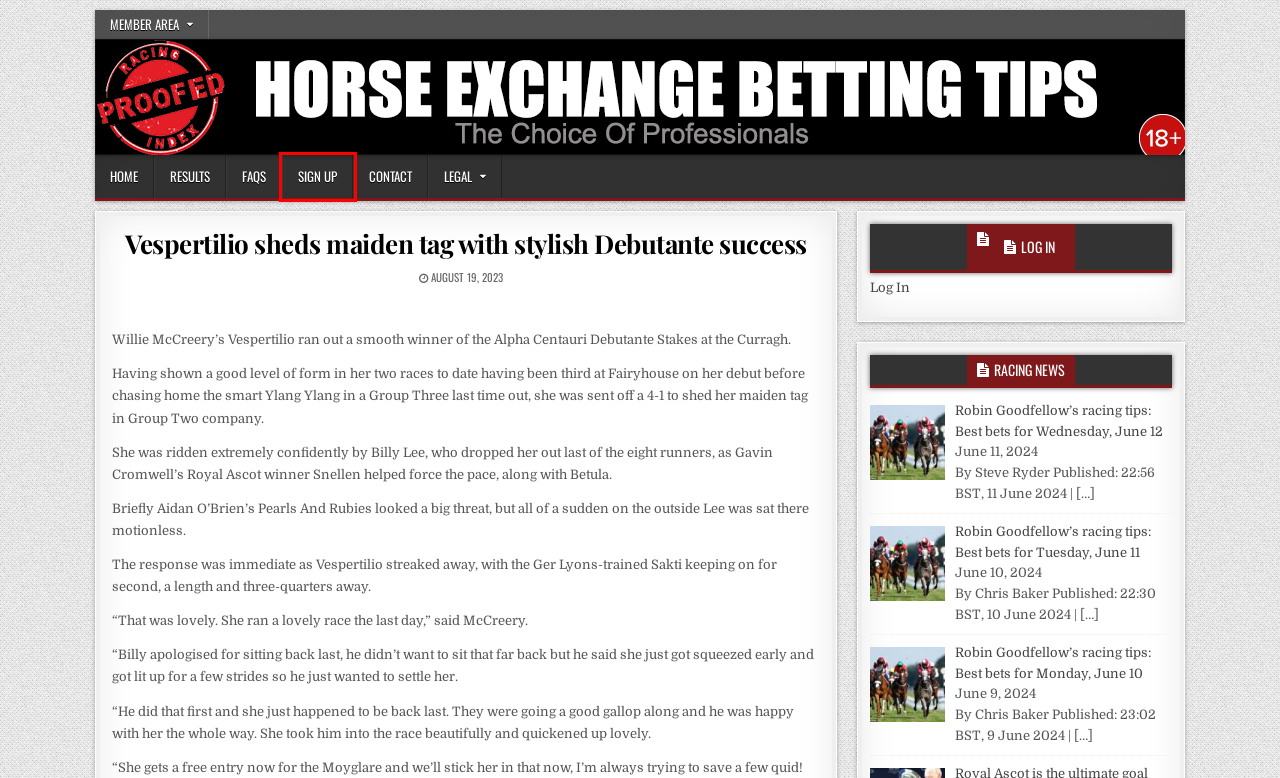Consider the screenshot of a webpage with a red bounding box and select the webpage description that best describes the new page that appears after clicking the element inside the red box. Here are the candidates:
A. Join Us - Horse Exchange Betting Tips
B. User Agreement - Horse Exchange Betting Tips
C. Robin Goodfellow's racing tips: Best bets for Monday, June 10 - Horse Exchange Betting Tips
D. Results - Horse Exchange Betting Tips
E. Robin Goodfellow's racing tips: Best bets for Wednesday, June 12 - Horse Exchange Betting Tips
F. Log In ‹ Horse Exchange Betting Tips — WordPress
G. Robin Goodfellow's racing tips: Best bets for Tuesday, June 11 - Horse Exchange Betting Tips
H. Contact - Horse Exchange Betting Tips

A